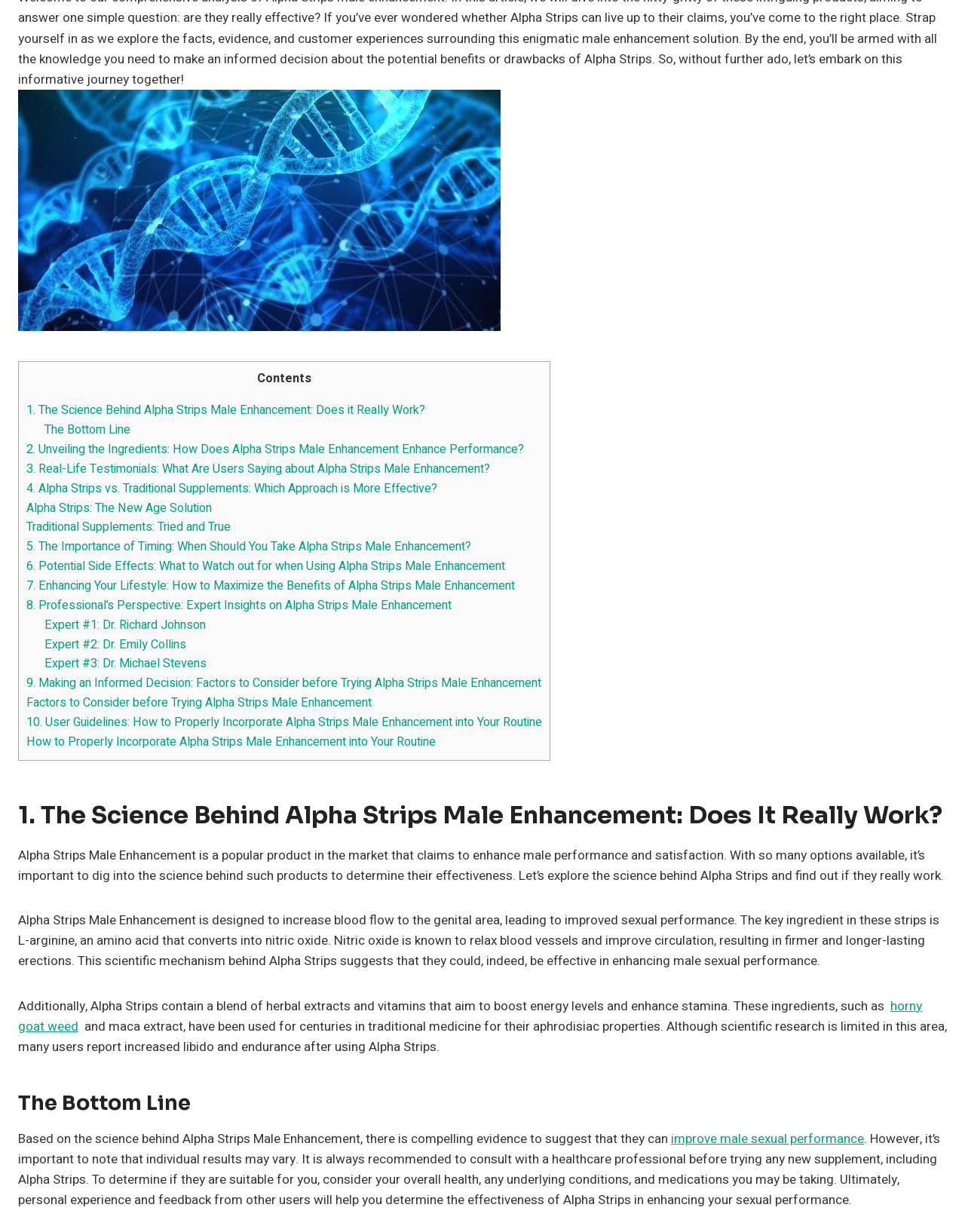How many experts are quoted on the webpage?
Using the image as a reference, give a one-word or short phrase answer.

3